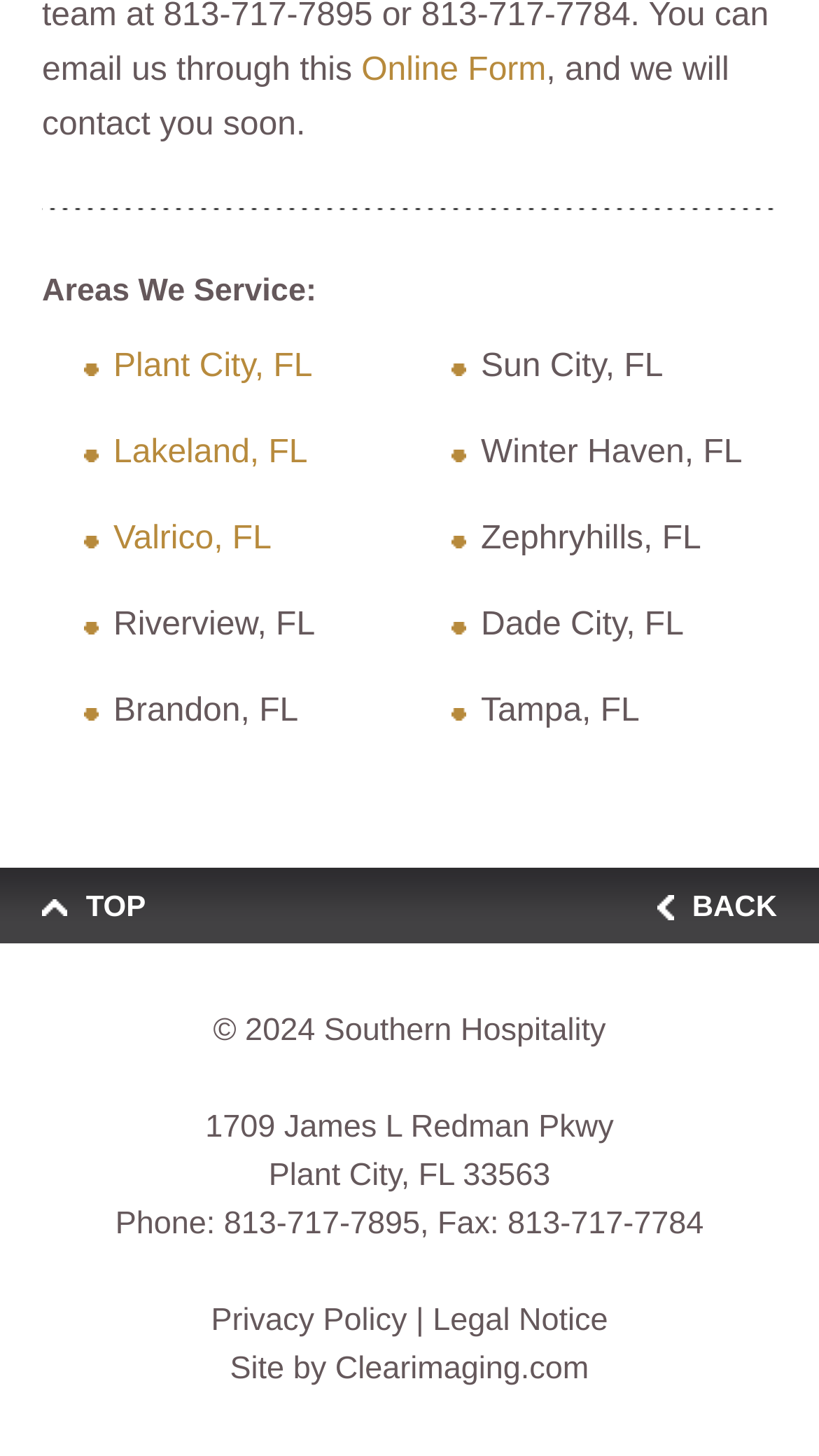Please determine the bounding box coordinates of the area that needs to be clicked to complete this task: 'Read the Privacy Policy'. The coordinates must be four float numbers between 0 and 1, formatted as [left, top, right, bottom].

[0.258, 0.894, 0.497, 0.918]